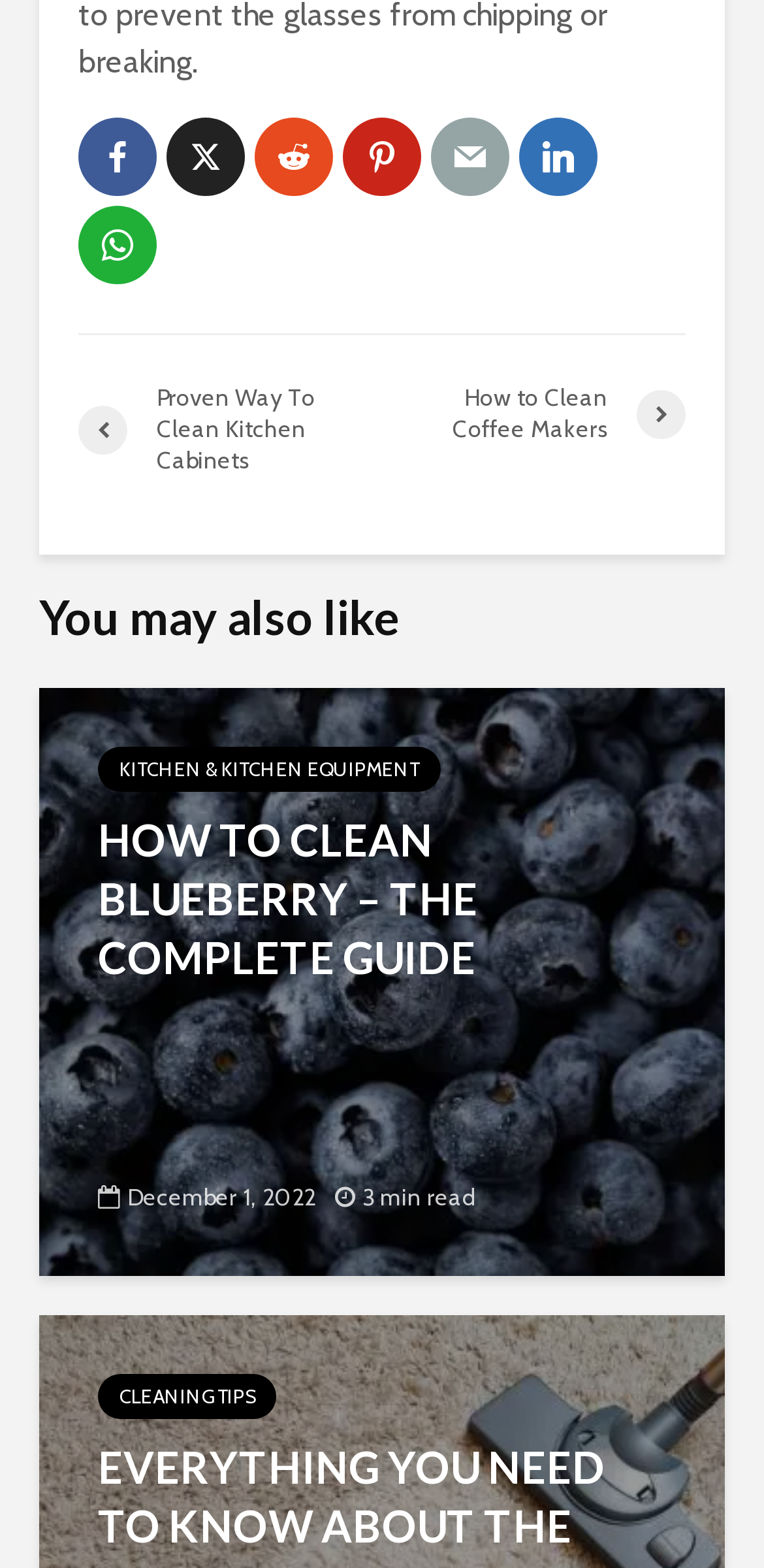How many articles are there in the 'You may also like' section?
Based on the visual details in the image, please answer the question thoroughly.

I examined the section with the heading 'You may also like' and found one article with the title 'HOW TO CLEAN BLUEBERRY – THE COMPLETE GUIDE'. Therefore, there is only one article in this section.